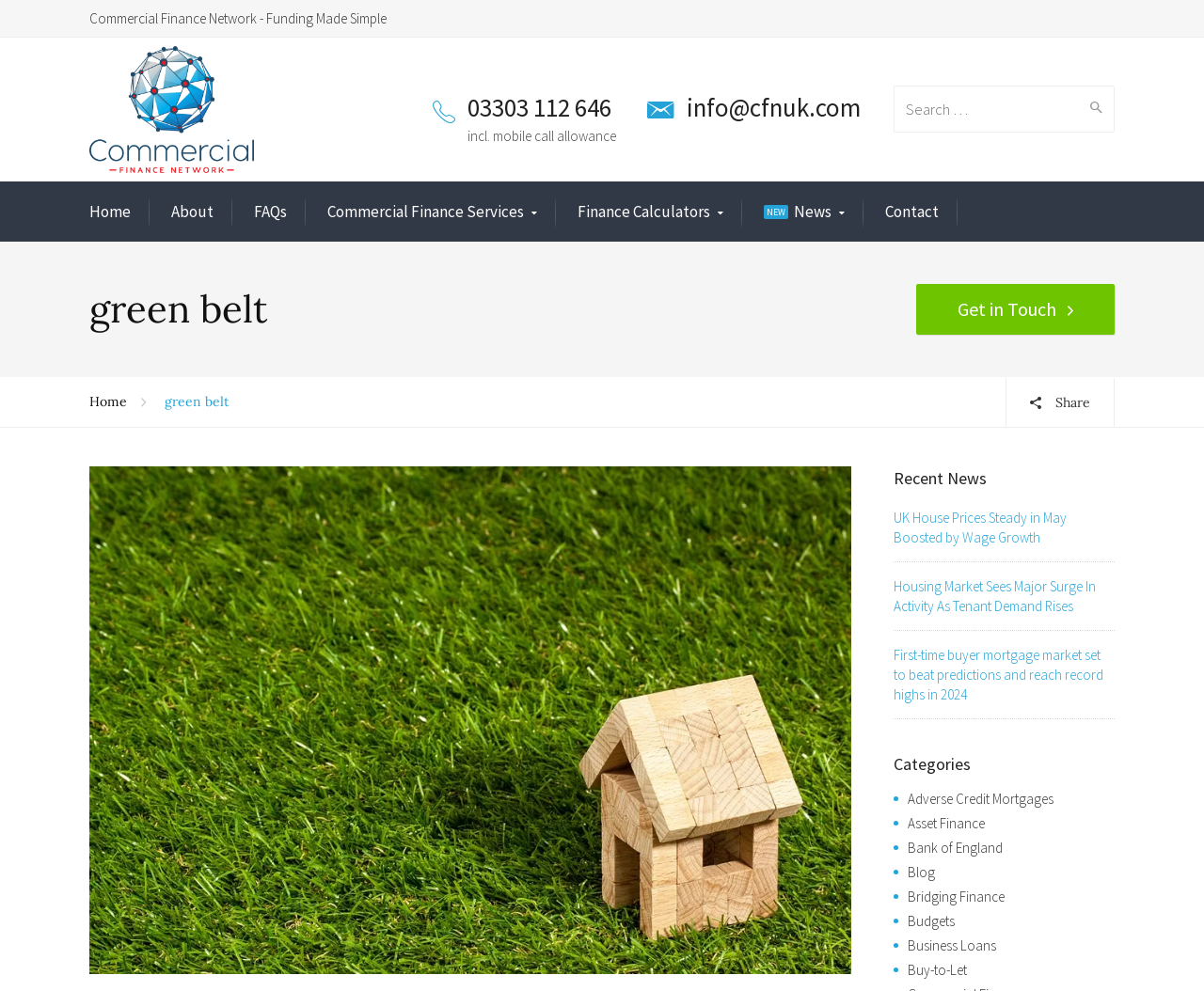What is the purpose of the 'Search' button?
Refer to the image and provide a one-word or short phrase answer.

To search for something